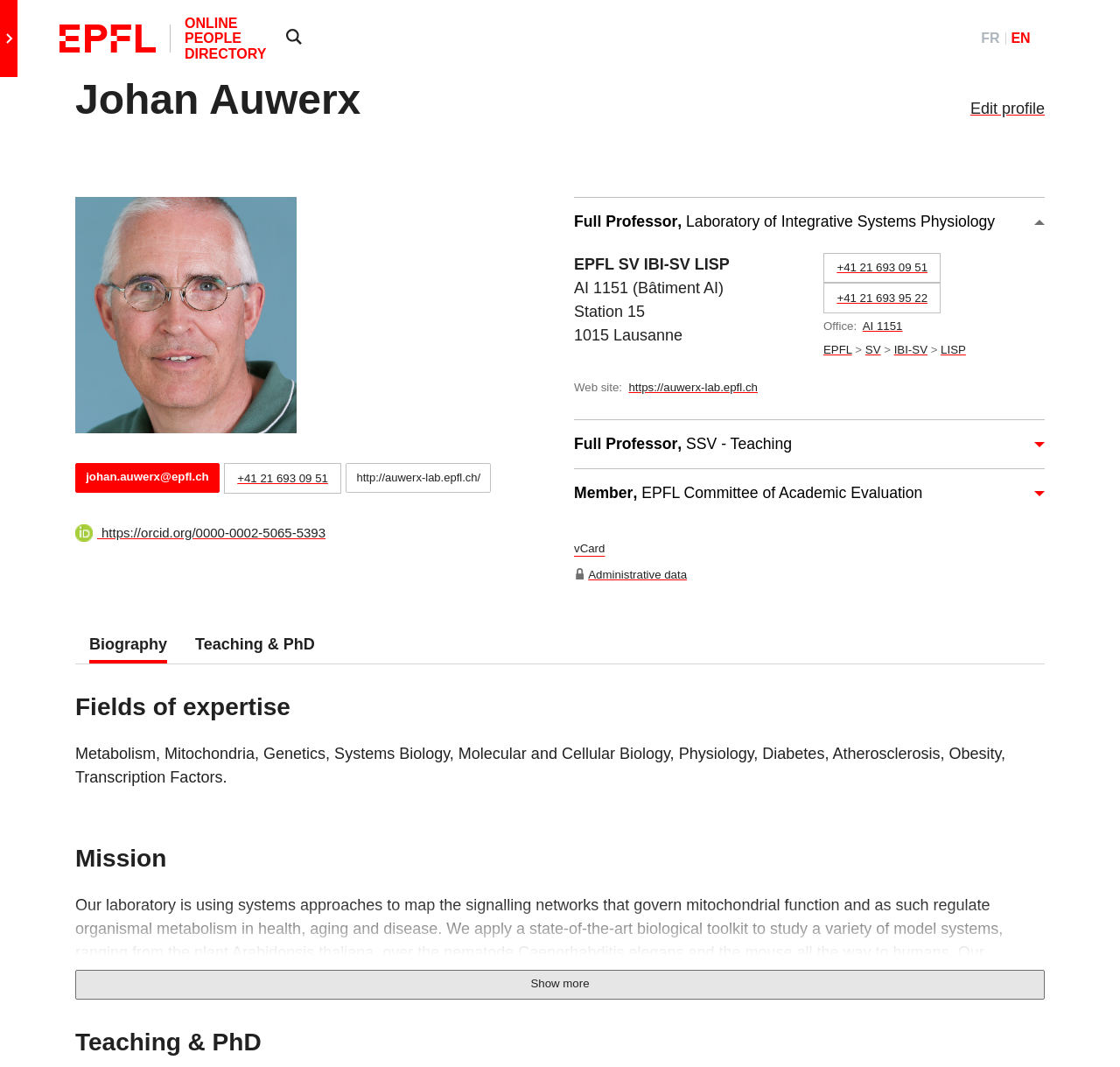Determine the bounding box coordinates (top-left x, top-left y, bottom-right x, bottom-right y) of the UI element described in the following text: Teaching & PhD

[0.174, 0.587, 0.281, 0.622]